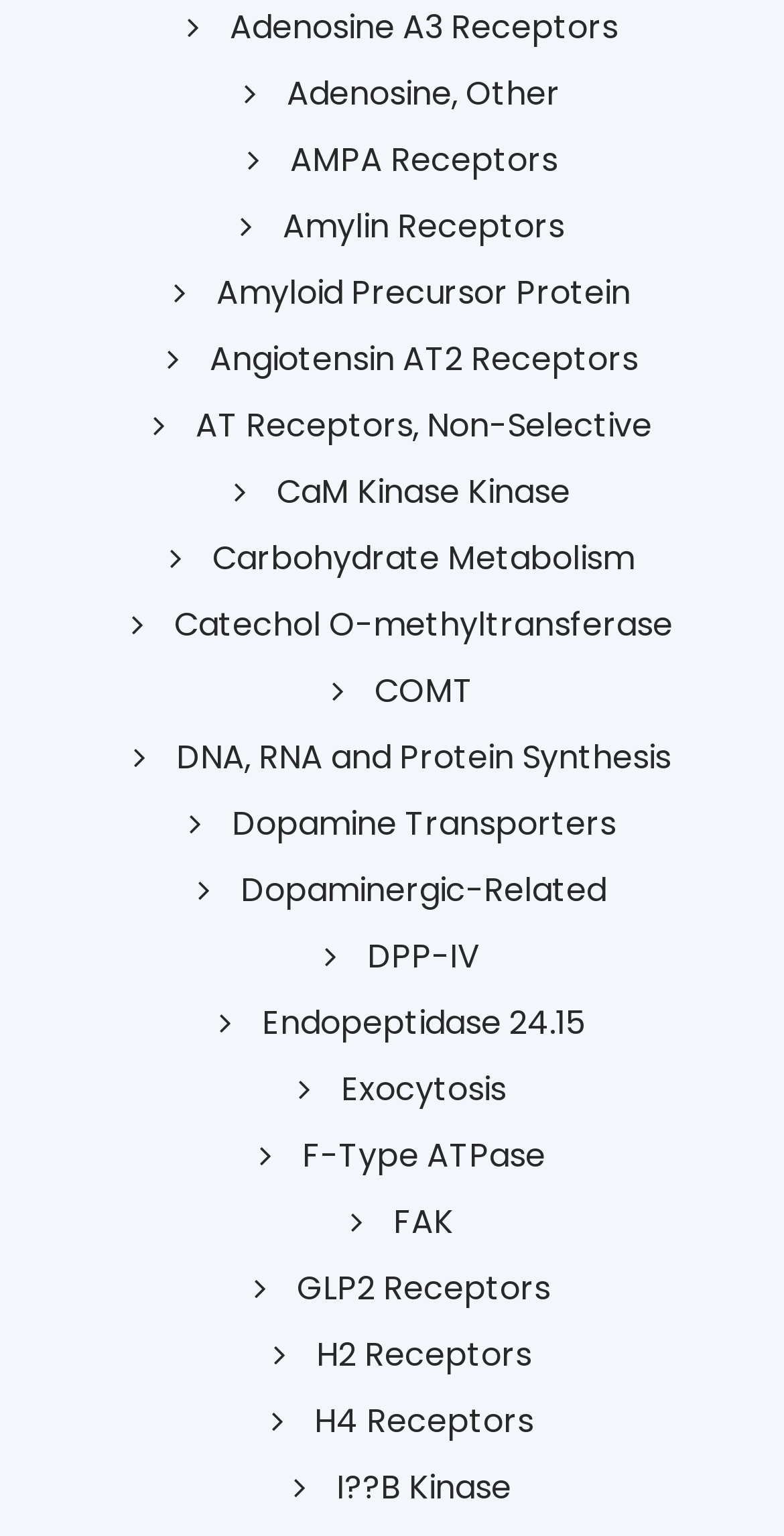Given the element description F-Type ATPase, specify the bounding box coordinates of the corresponding UI element in the format (top-left x, top-left y, bottom-right x, bottom-right y). All values must be between 0 and 1.

[0.331, 0.737, 0.696, 0.767]